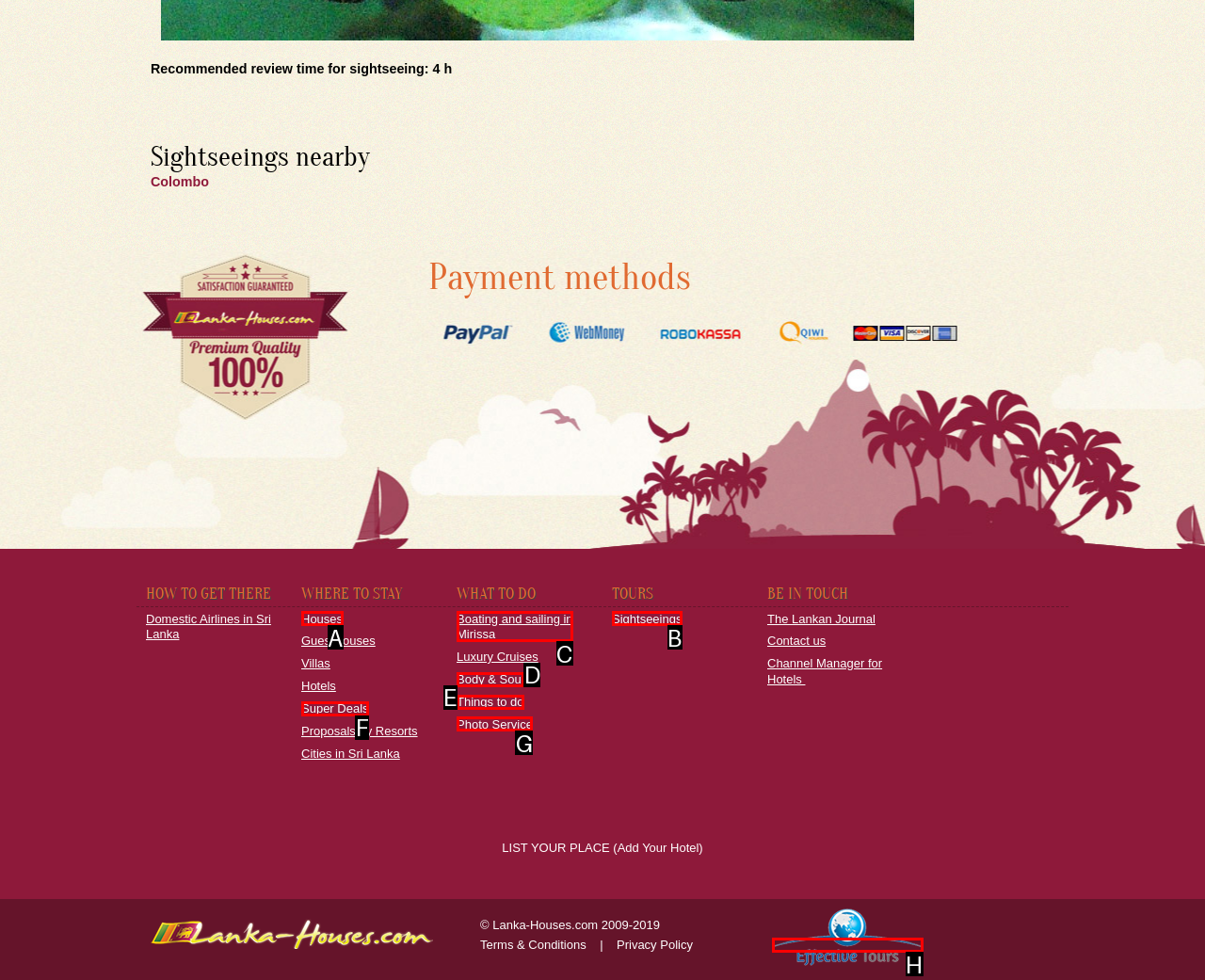Choose the HTML element that needs to be clicked for the given task: Click the 'louisfranecke' link Respond by giving the letter of the chosen option.

None